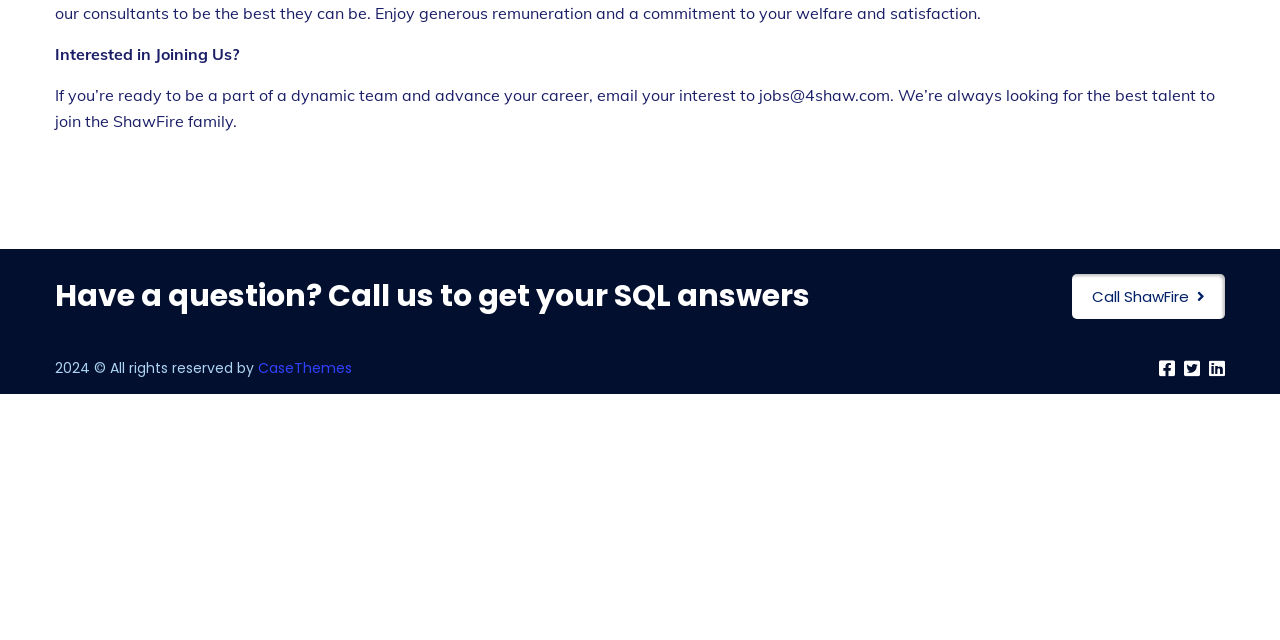Find the bounding box coordinates for the HTML element described in this sentence: "Mission Control". Provide the coordinates as four float numbers between 0 and 1, in the format [left, top, right, bottom].

None